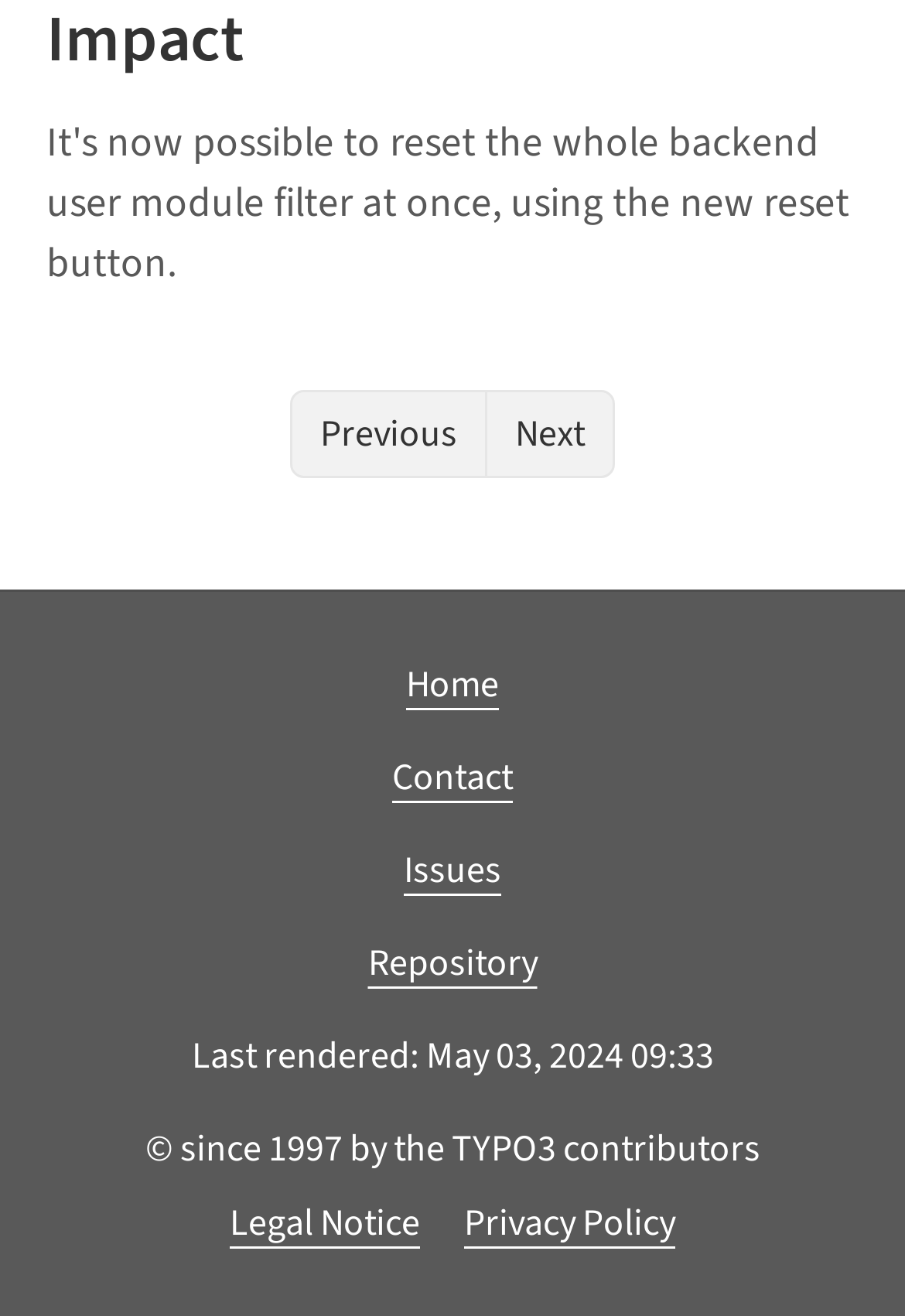Identify the bounding box coordinates of the area you need to click to perform the following instruction: "go to repository".

[0.406, 0.712, 0.594, 0.751]